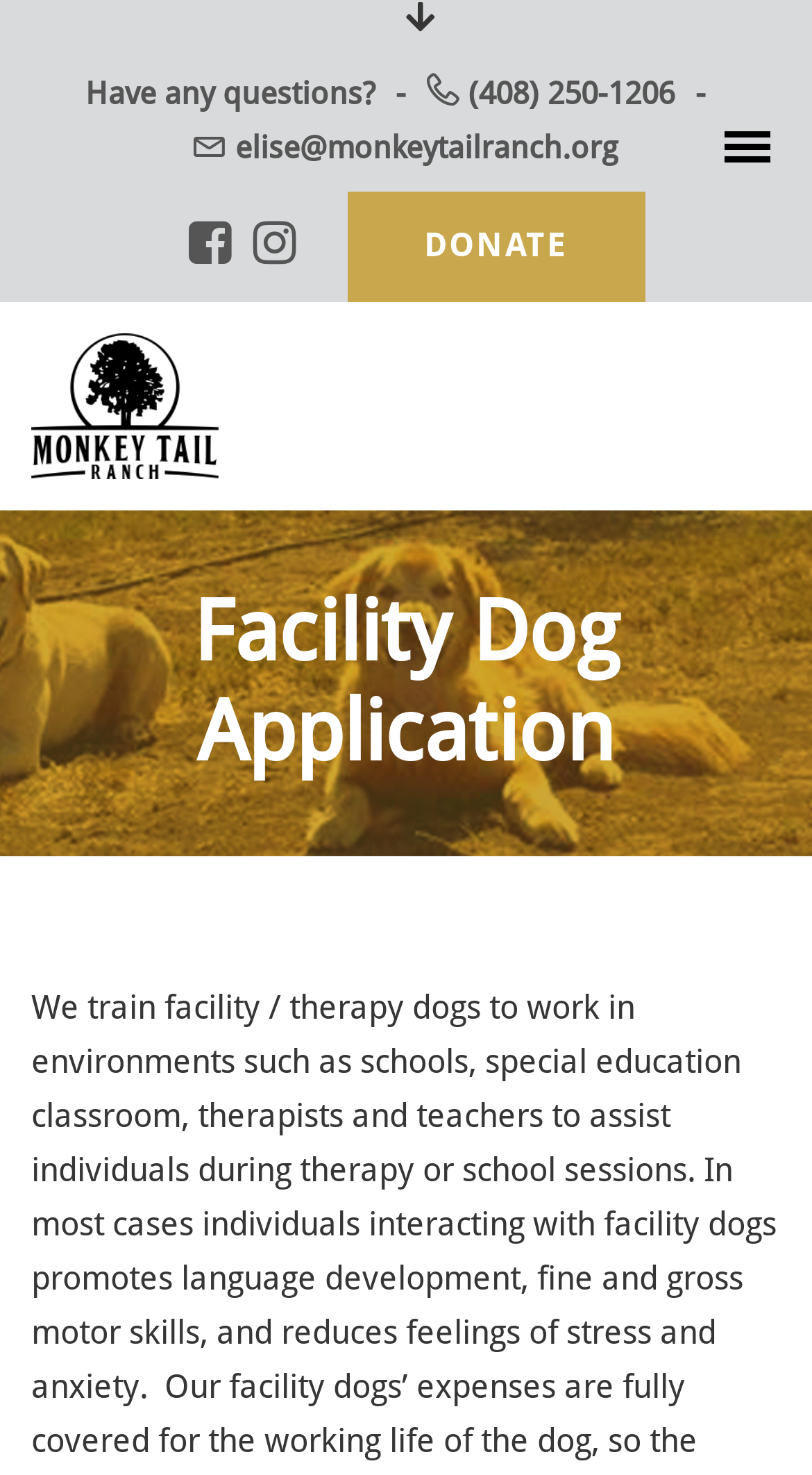Please provide a one-word or phrase answer to the question: 
What is the name of the organization?

Monkey Tail Ranch